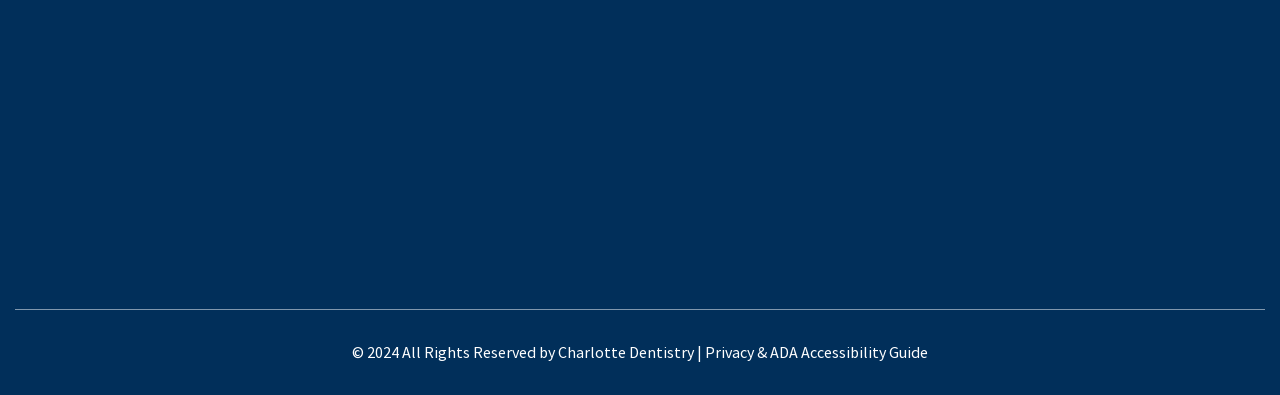What is the copyright year of the website?
Examine the image closely and answer the question with as much detail as possible.

The copyright year can be found at the bottom of the webpage, where it is written as '© 2024 All Rights Reserved by Charlotte Dentistry'.